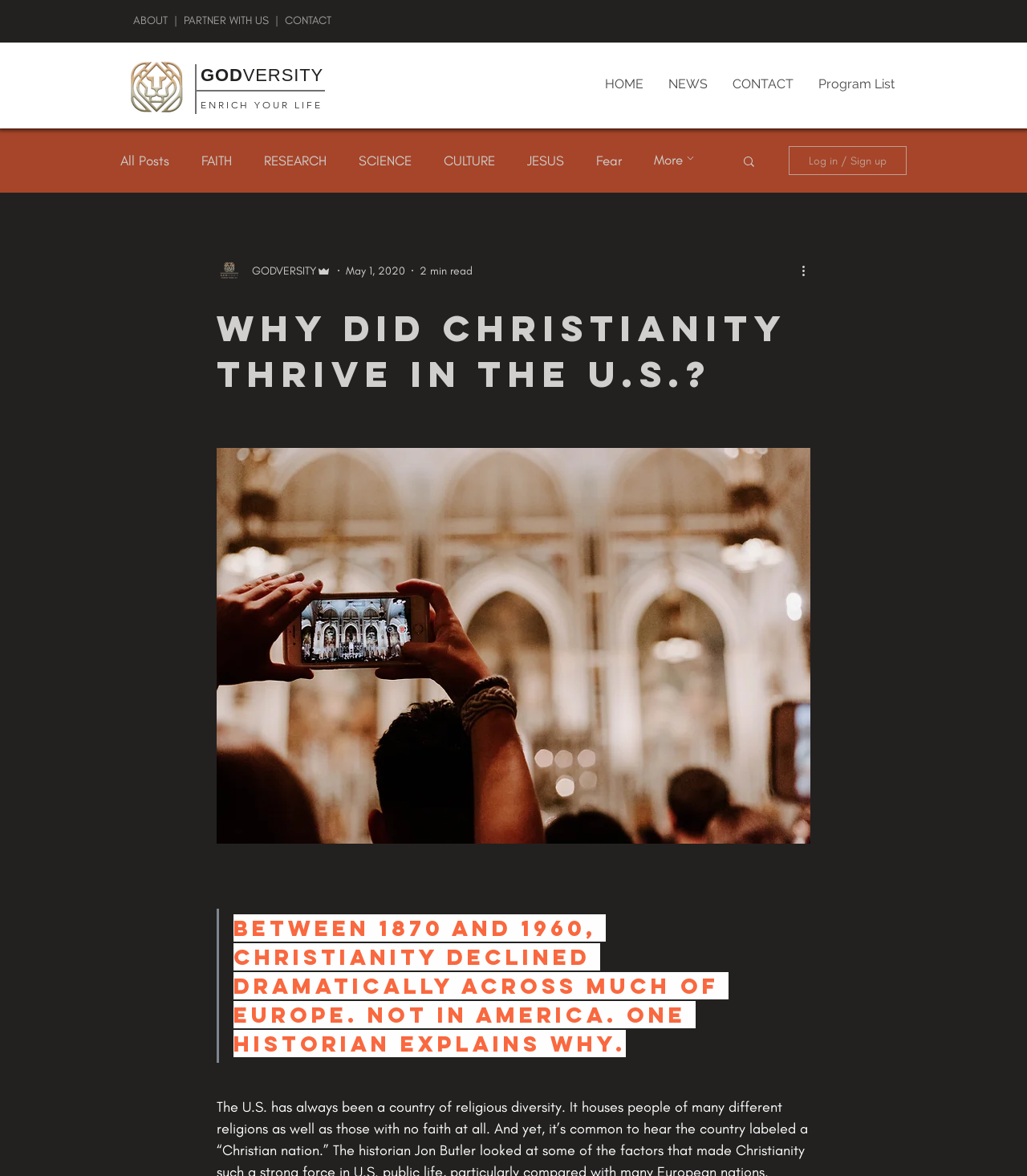Please determine the bounding box coordinates of the clickable area required to carry out the following instruction: "Log in or sign up". The coordinates must be four float numbers between 0 and 1, represented as [left, top, right, bottom].

[0.768, 0.124, 0.883, 0.149]